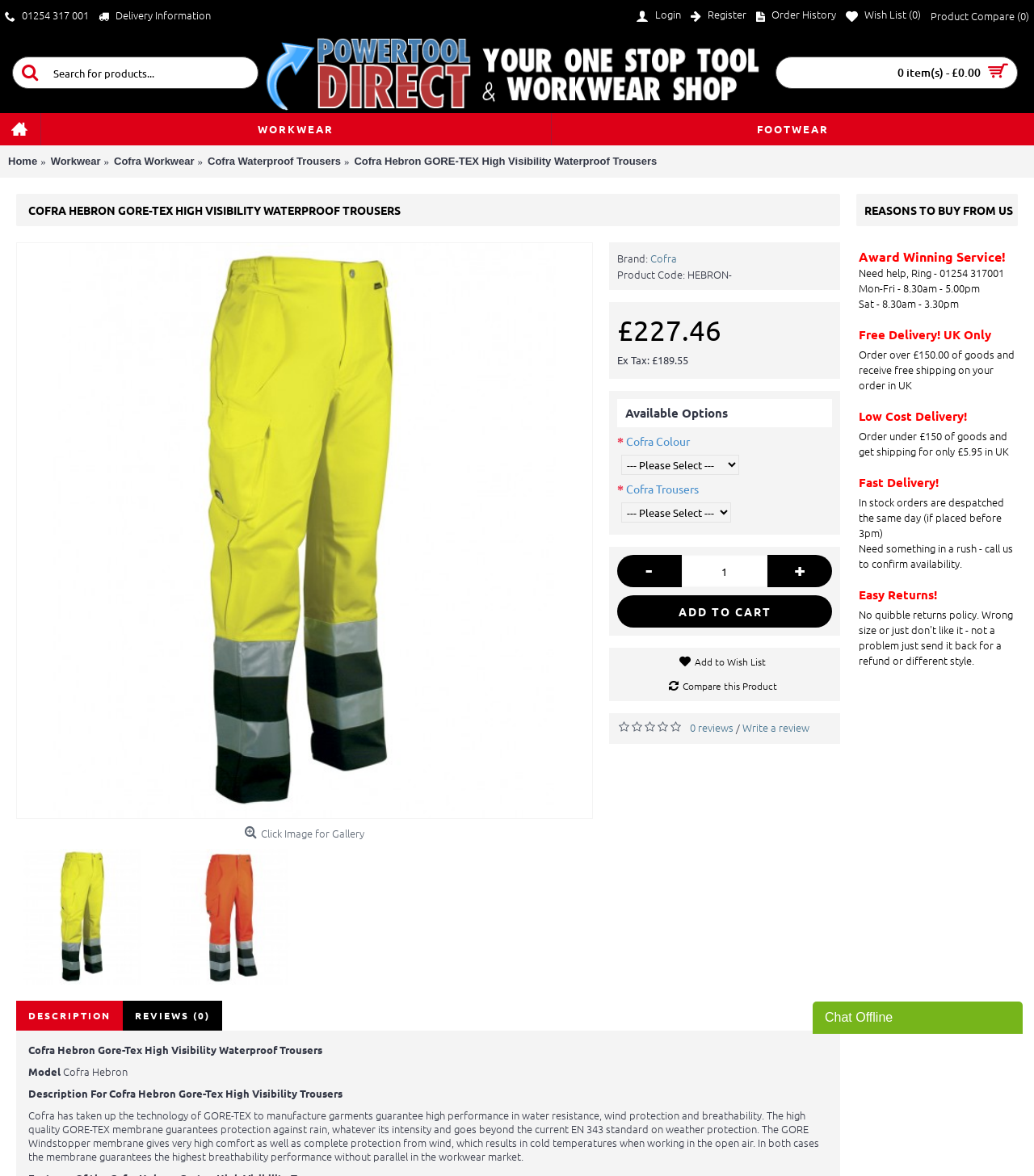What is the price of the product?
Please use the image to provide a one-word or short phrase answer.

£227.46